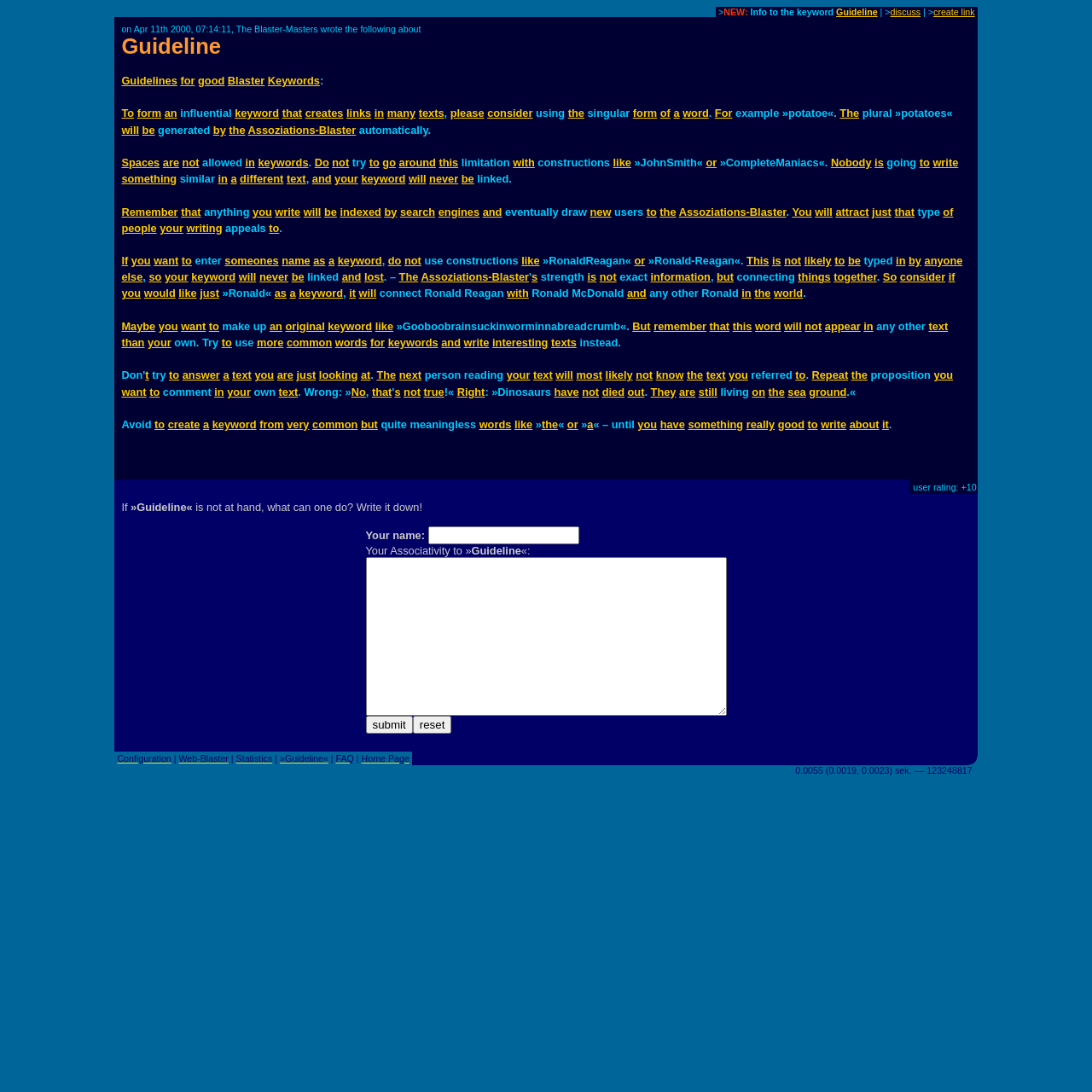What happens to the plural form of a word when using the Assoziations-Blaster?
Respond to the question with a single word or phrase according to the image.

Generated automatically